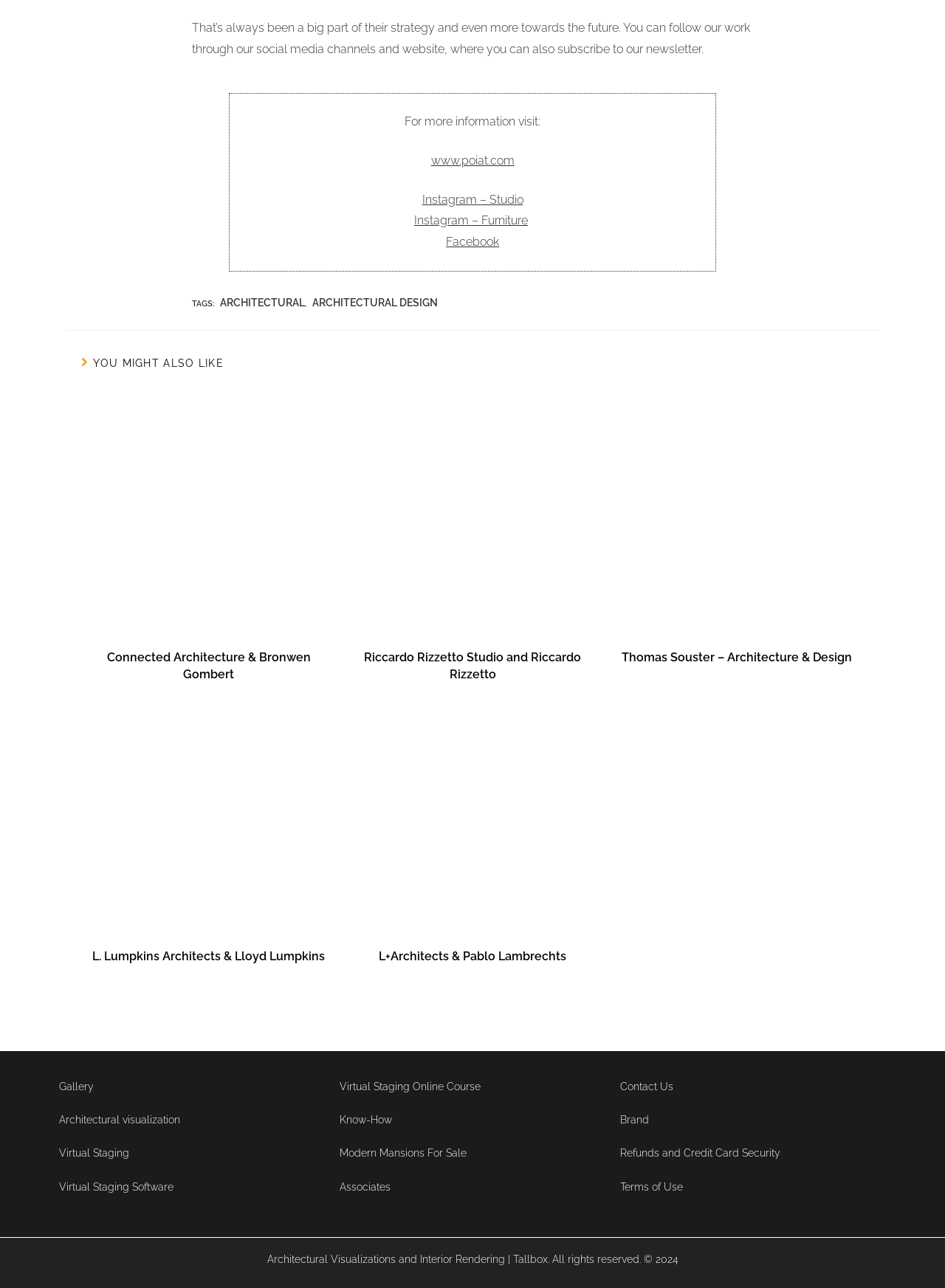How many articles are displayed on the webpage?
Based on the image, provide your answer in one word or phrase.

4